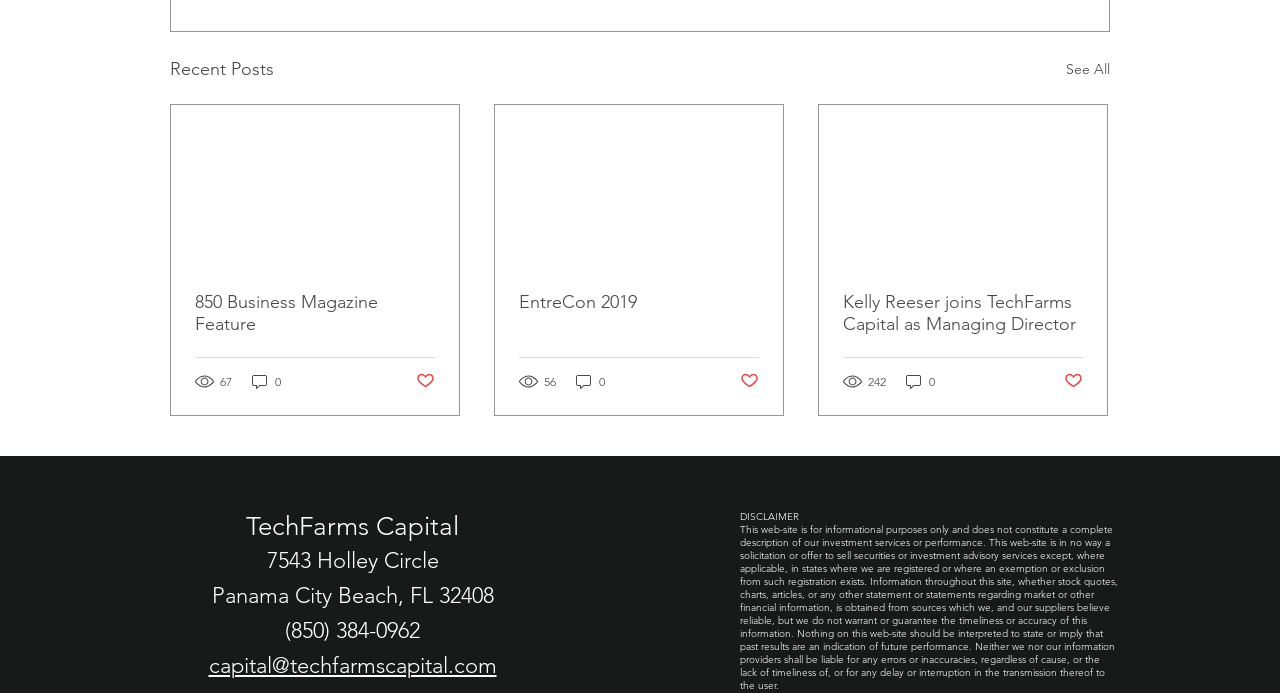Based on the element description "Download", predict the bounding box coordinates of the UI element.

None